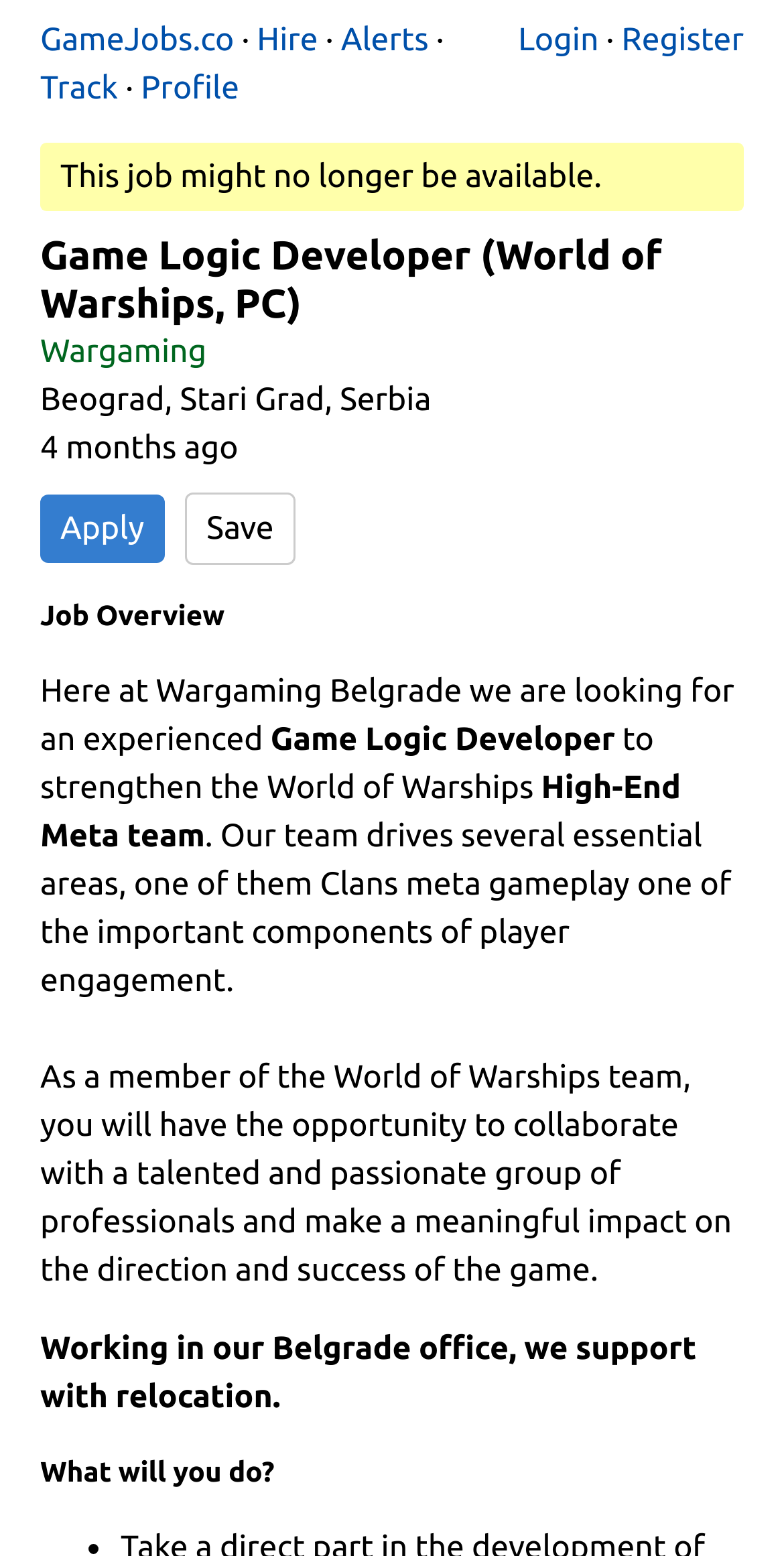Produce a meticulous description of the webpage.

This webpage is a job posting for a Game Logic Developer position at Wargaming Belgrade. At the top of the page, there are several links, including "GameJobs.co", "Hire", "Alerts", and "Track", which are aligned horizontally and take up about a quarter of the page width. Below these links, there is a login and registration section with links to "Login" and "Register" on the right side of the page.

The main content of the page starts with a heading that displays the job title, "Game Logic Developer (World of Warships, PC)". Below this heading, there are links to "Wargaming" and the job location, "Beograd, Stari Grad, Serbia". The job posting date, "4 months ago", is also displayed in this section.

The "Apply" button is prominently displayed on the left side of the page, with a "Save" button next to it. Below these buttons, there is a "Job Overview" section that provides a brief summary of the job. The job description is divided into several paragraphs, which explain the responsibilities of the Game Logic Developer, the team's focus, and the benefits of working in the Belgrade office.

There are three main sections in the job description: the first section describes the team's goals and the candidate's responsibilities, the second section explains the benefits of working with the World of Warships team, and the third section mentions the relocation support provided by the company.